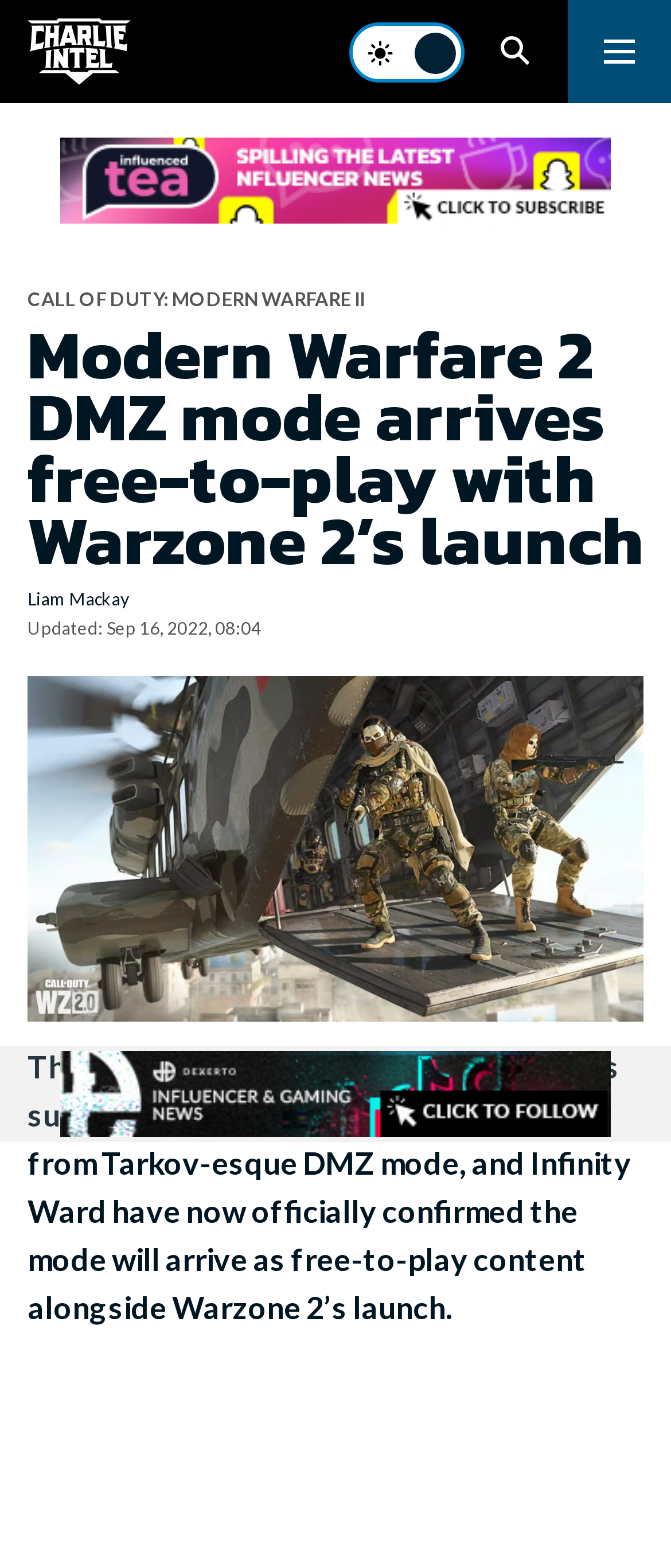Reply to the question with a single word or phrase:
What is the format of the content?

Article